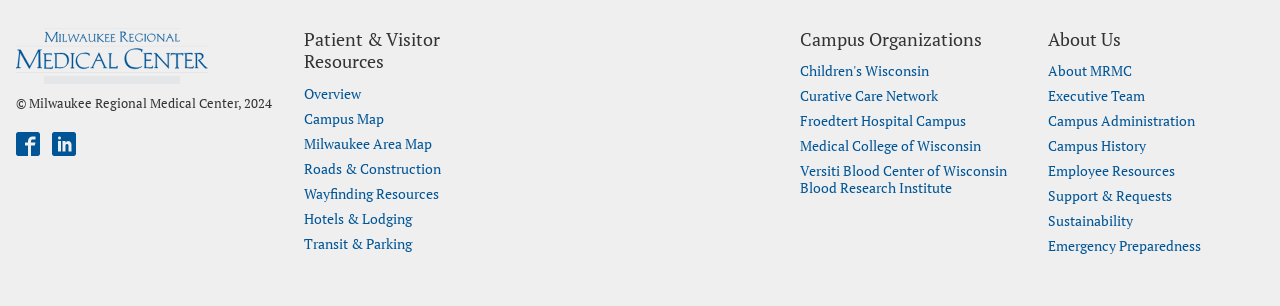Provide the bounding box coordinates for the area that should be clicked to complete the instruction: "Visit Milwaukee Regional Medical Center".

[0.012, 0.09, 0.162, 0.273]